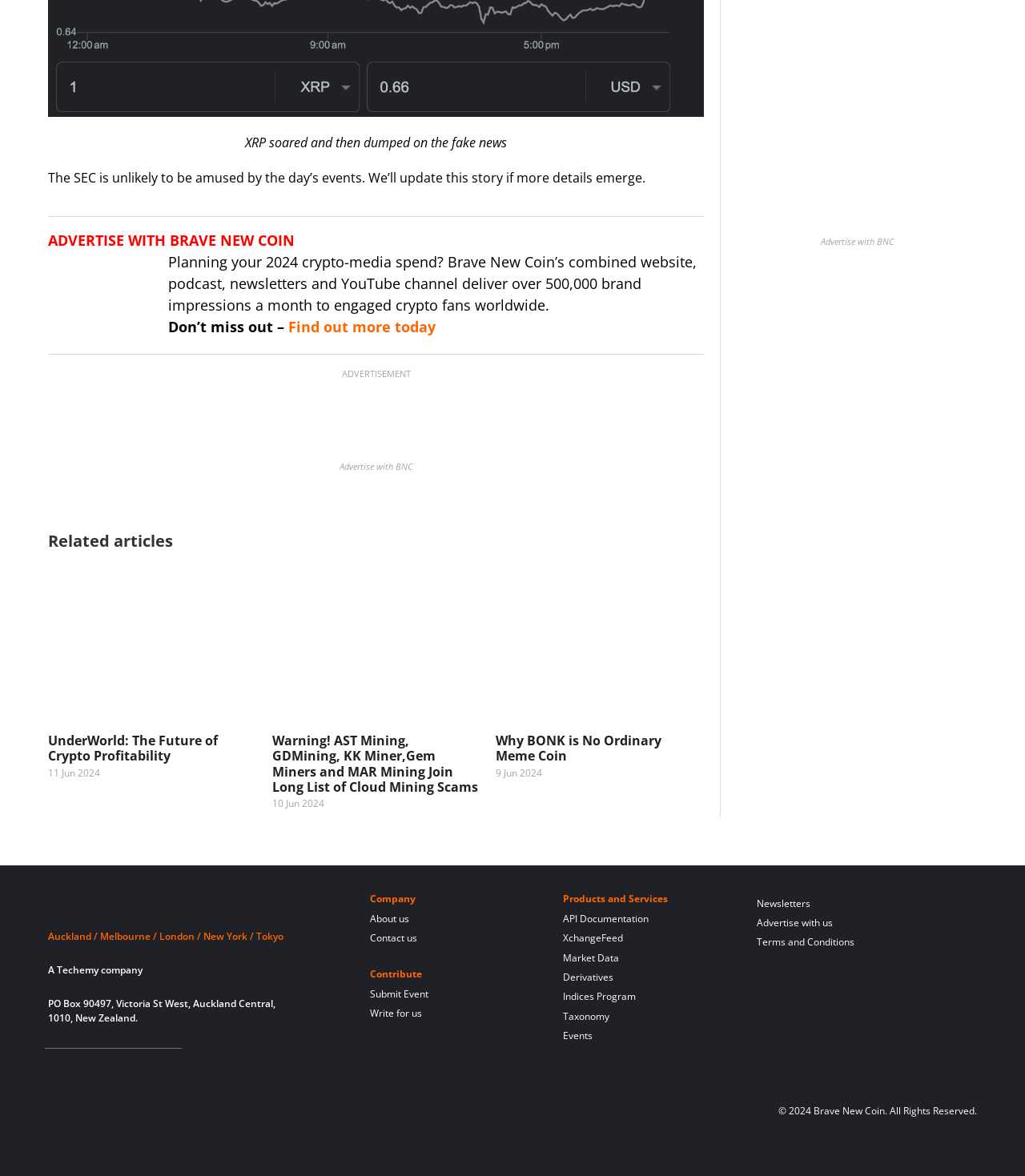Please study the image and answer the question comprehensively:
What is the location of Brave New Coin?

The footer of the webpage lists the address of Brave New Coin as 'PO Box 90497, Victoria St West, Auckland Central, 1010, New Zealand'. This indicates that the location of Brave New Coin is Auckland, New Zealand.